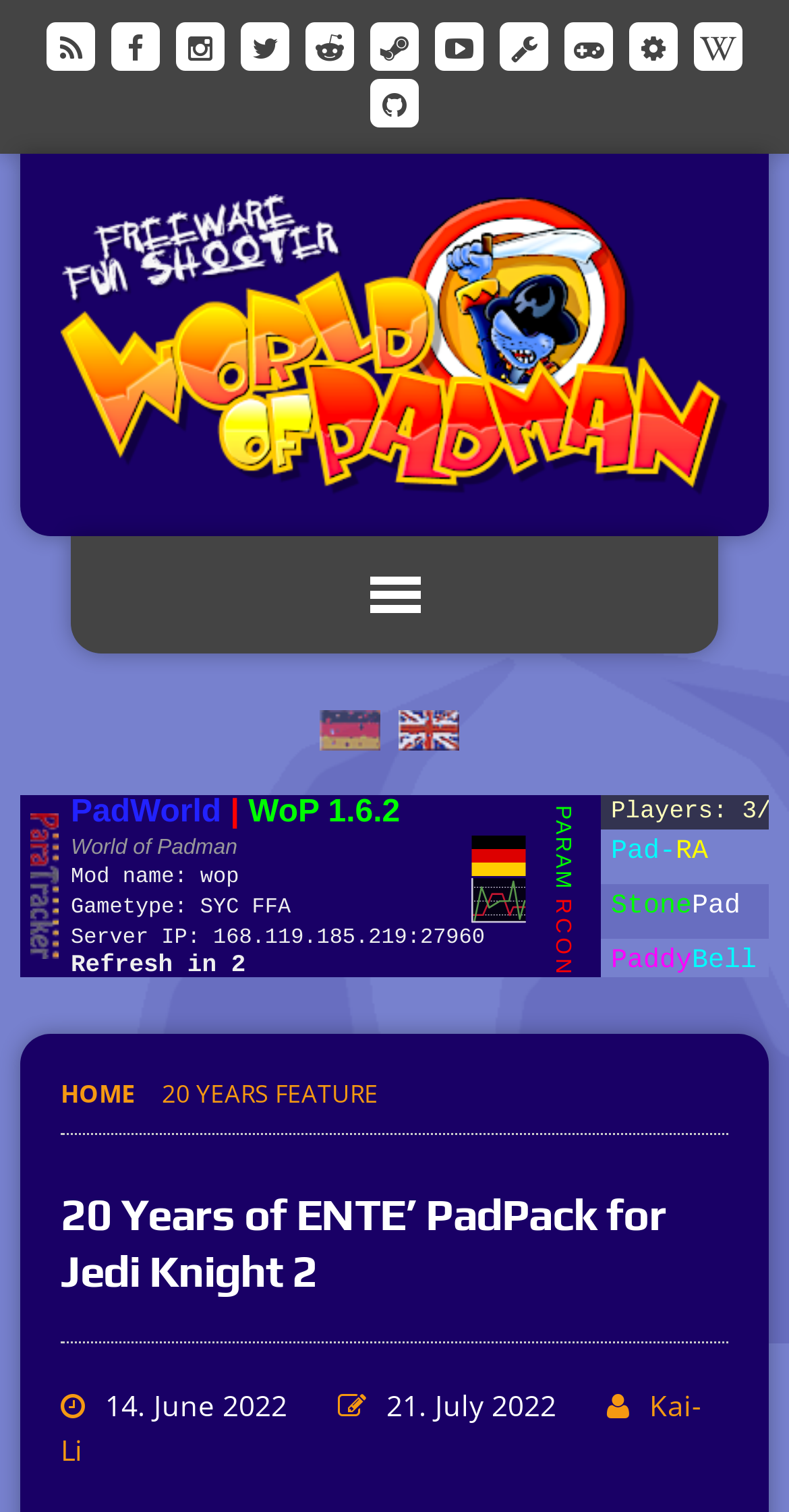Answer the question in one word or a short phrase:
What is the date mentioned below the heading '20 Years of ENTE’s PadPack for Jedi Knight 2'?

14. June 2022